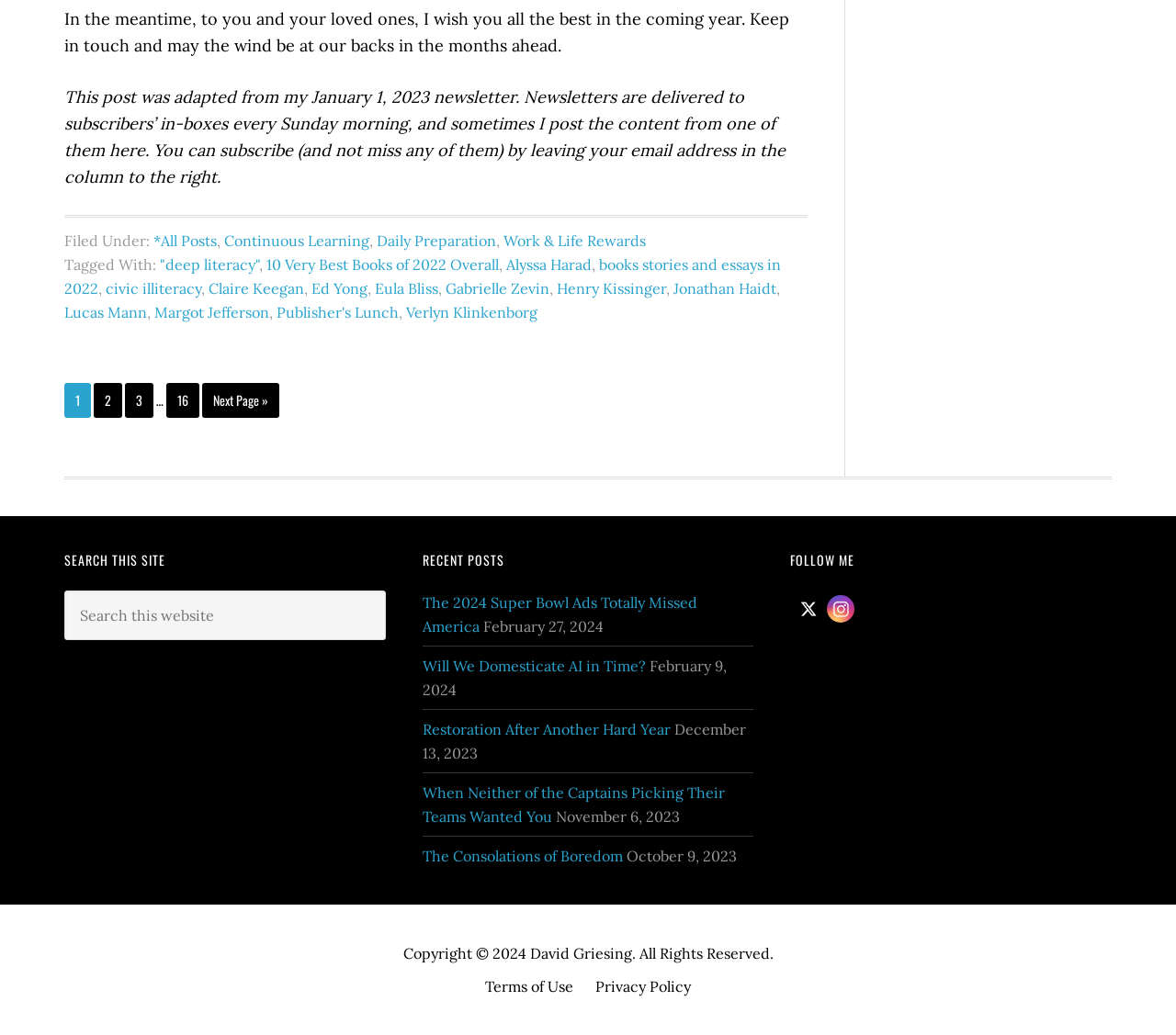How many links are there in the footer section?
Using the image as a reference, answer with just one word or a short phrase.

13